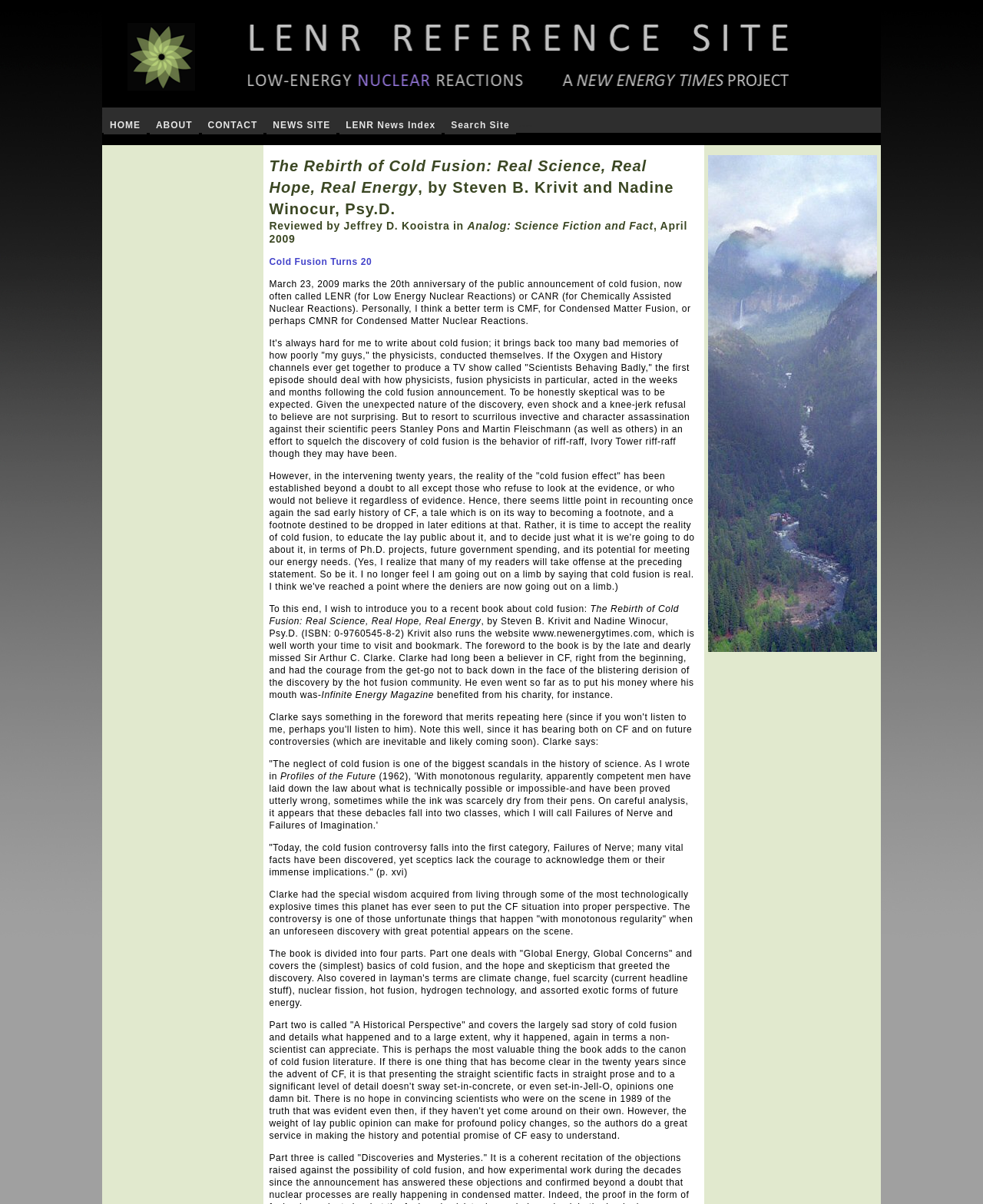Explain in detail what you observe on this webpage.

The webpage is titled "New Energy Times - The Rebirth of Cold Fusion" and appears to be a news and resource website focused on low-energy nuclear reaction research and technology. 

At the top of the page, there is a logo image spanning almost the entire width of the page. Below the logo, there is a navigation menu with seven links: "HOME", "ABOUT", "CONTACT", "NEWS SITE", "LENR News Index", "Search Site", and a separator line. These links are aligned horizontally and take up a significant portion of the page width.

Below the navigation menu, there is a section with a link titled "Cold Fusion Turns 20". This link is positioned to the right of the center of the page.

On the right side of the page, there is a large image that occupies a significant portion of the page's height. The image is positioned near the top-right corner of the page.

The overall structure of the webpage is divided into sections, with clear headings and concise text. The layout is organized, making it easy to navigate and find relevant information.